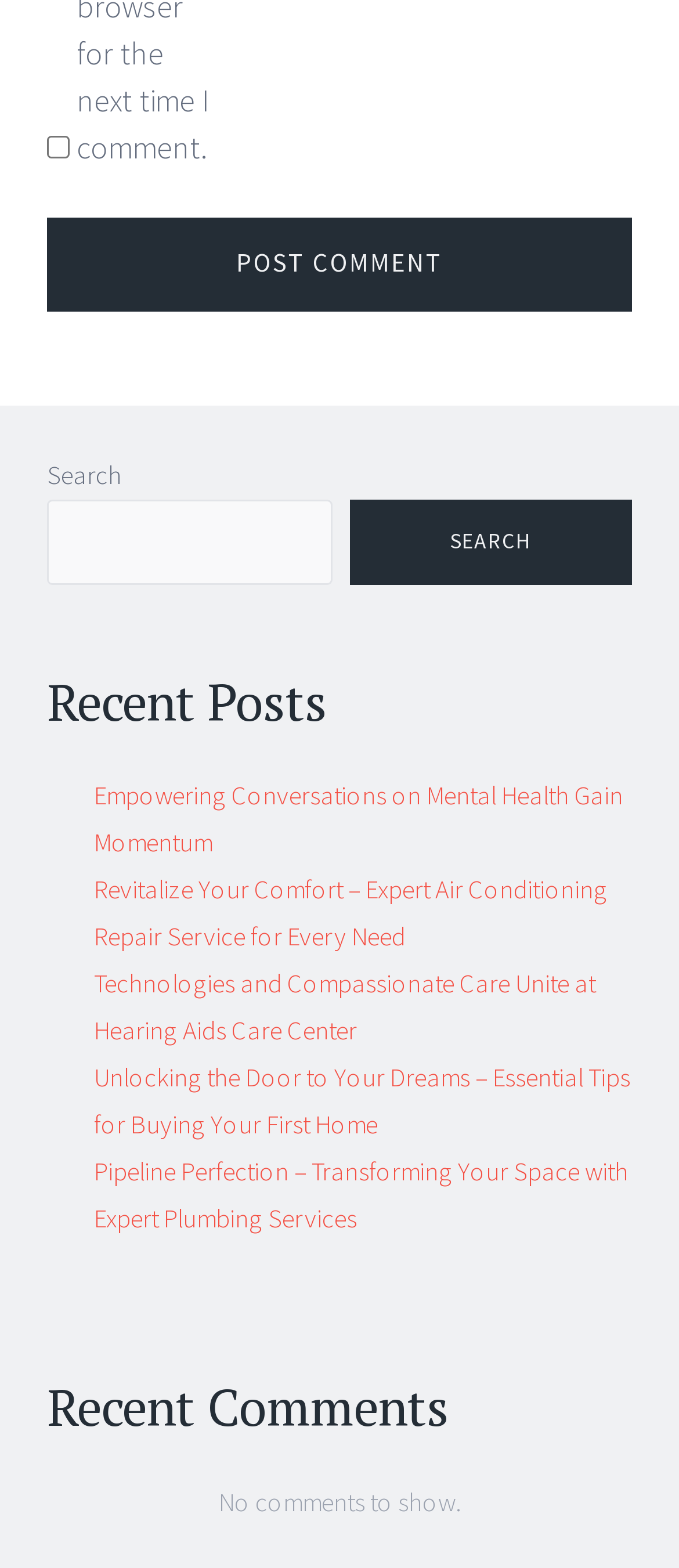Find and indicate the bounding box coordinates of the region you should select to follow the given instruction: "View Recent Comments".

[0.069, 0.883, 0.931, 0.913]